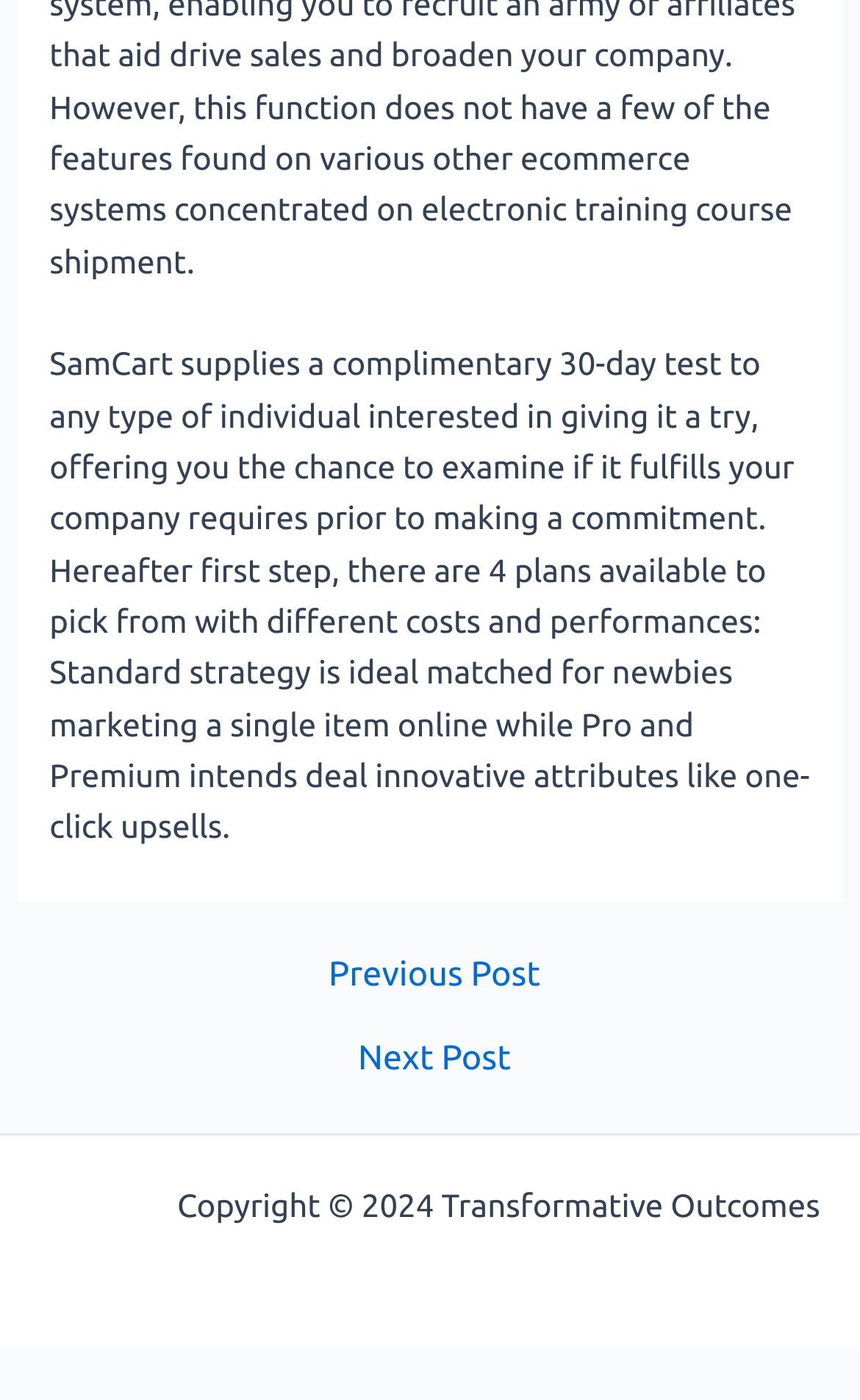What is the purpose of the 'Previous Post' link?
Please answer the question with a single word or phrase, referencing the image.

Navigate to previous post